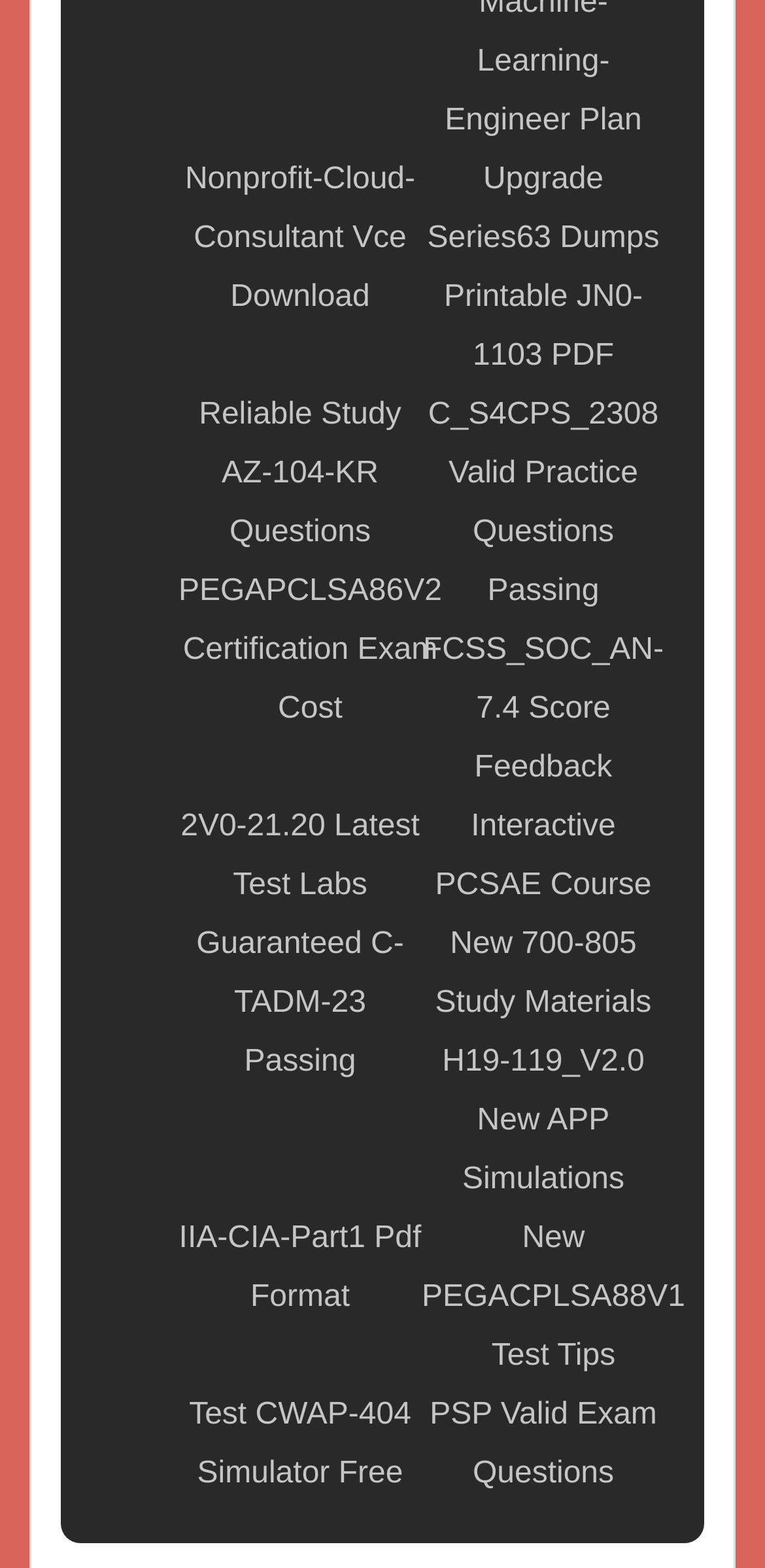Please answer the following question using a single word or phrase: 
What is the longest link text on the webpage?

Reliable Study AZ-104-KR Questions